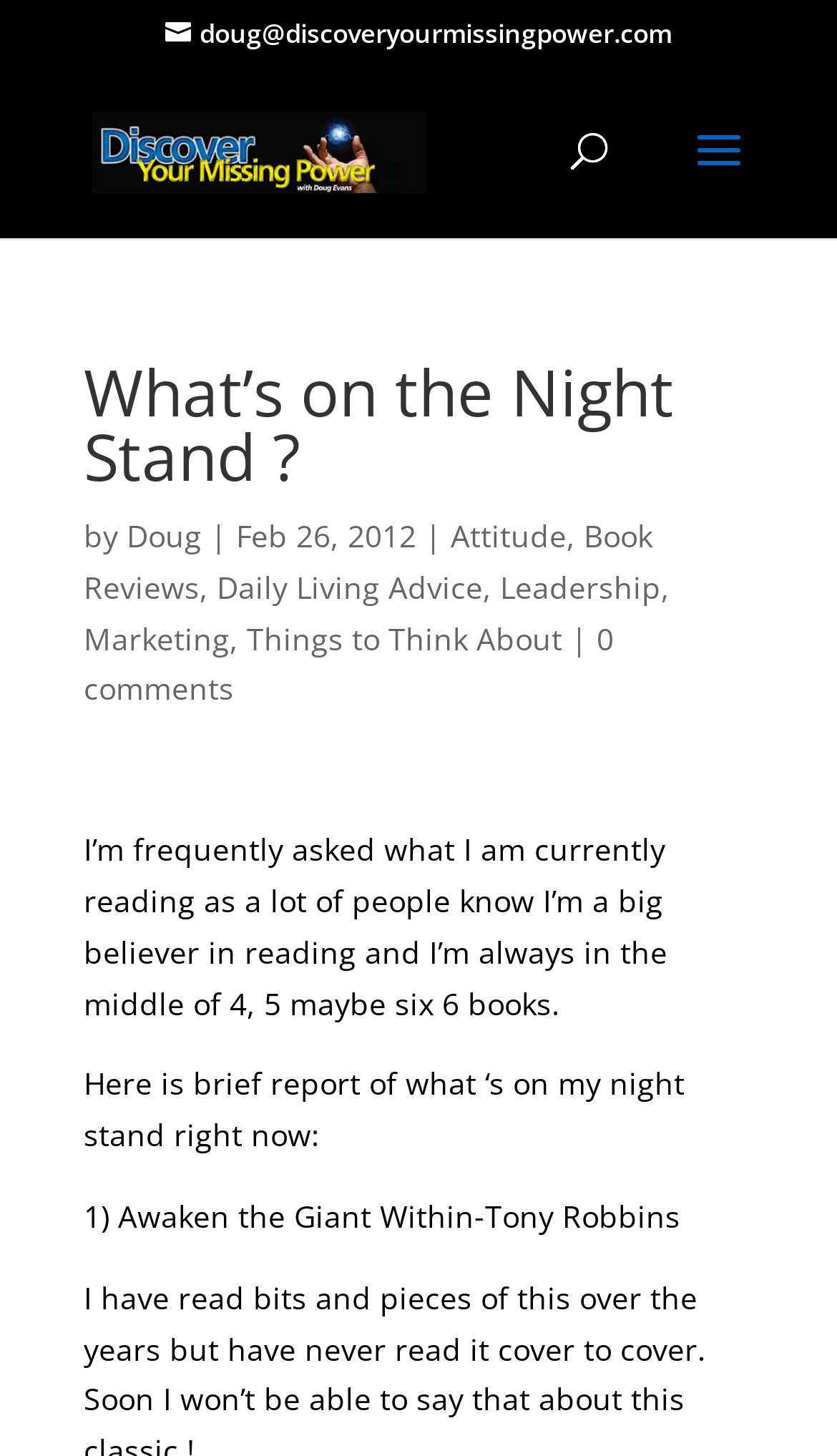Can you find the bounding box coordinates for the element to click on to achieve the instruction: "Read the article about Attitude"?

[0.538, 0.354, 0.677, 0.382]